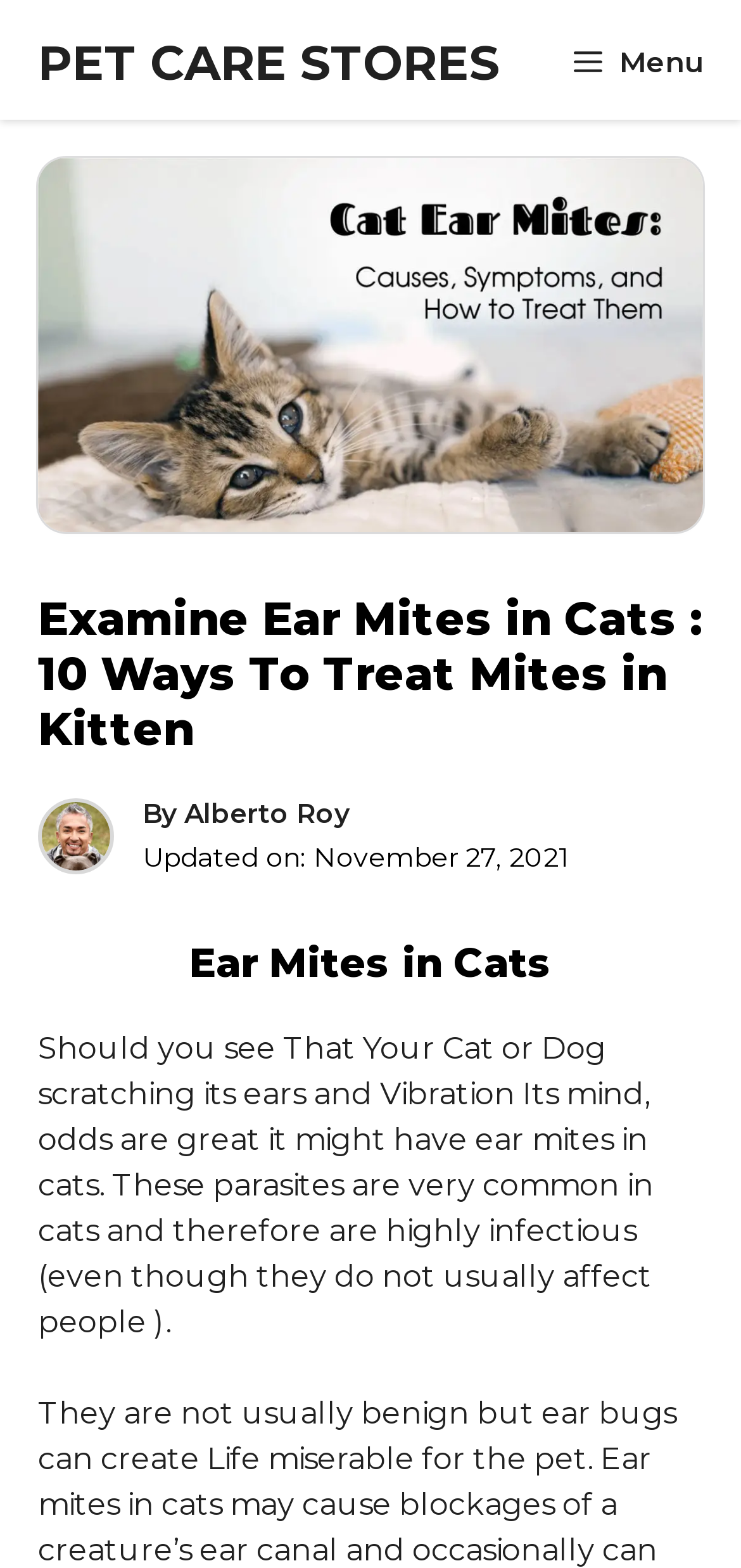Please find and provide the title of the webpage.

Examine Ear Mites in Cats : 10 Ways To Treat Mites in Kitten